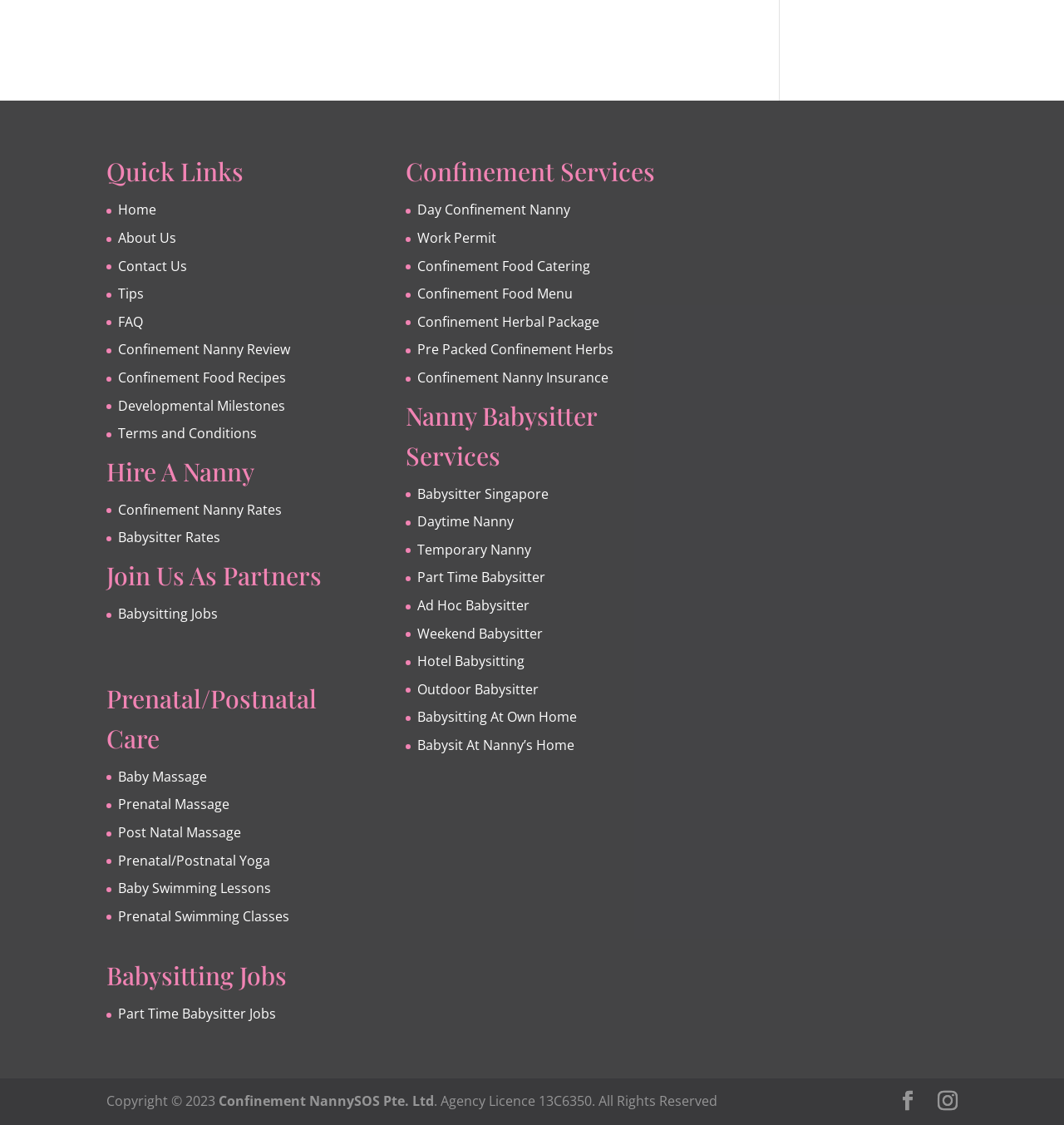Please determine the bounding box coordinates of the area that needs to be clicked to complete this task: 'Click on 'Home''. The coordinates must be four float numbers between 0 and 1, formatted as [left, top, right, bottom].

[0.111, 0.178, 0.147, 0.195]